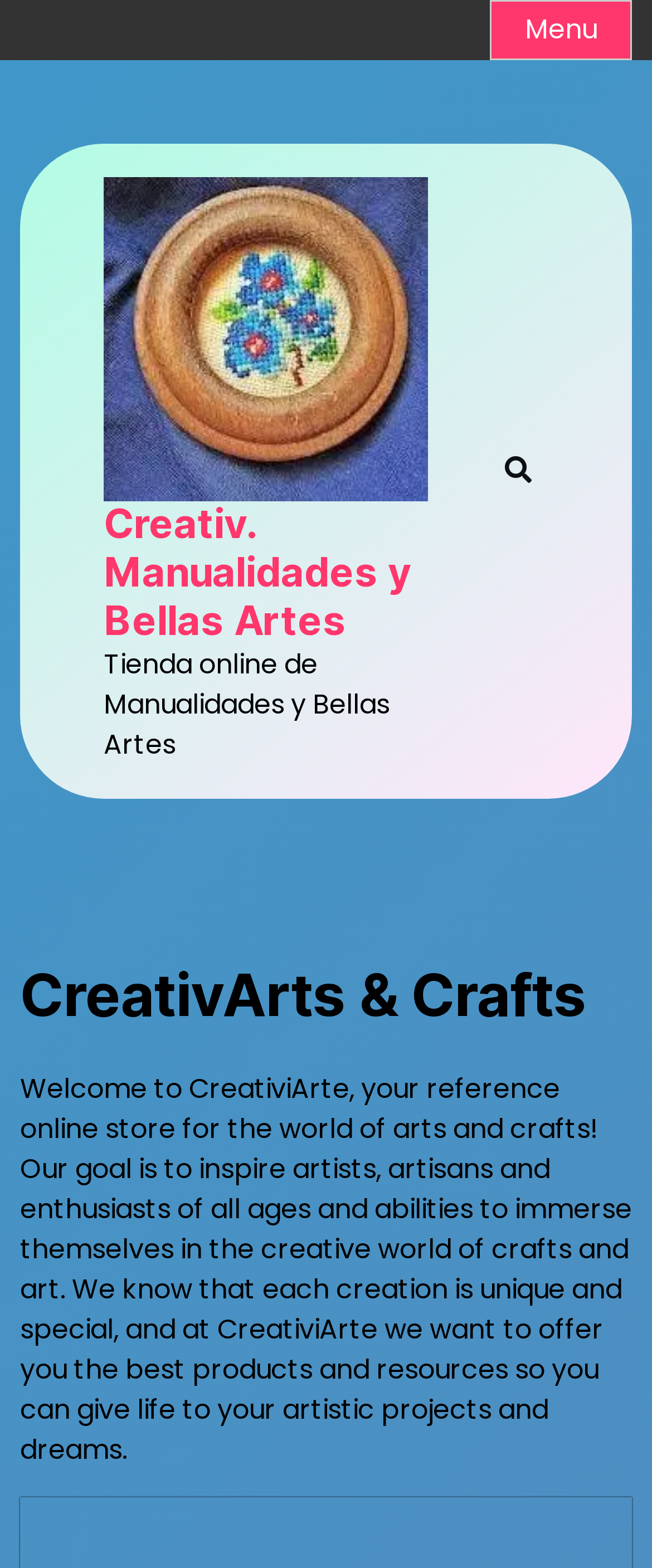What is the main purpose of this website?
Please give a detailed and elaborate explanation in response to the question.

Based on the webpage content, it appears that the main purpose of this website is to sell arts and crafts products, as it describes itself as an online store for the world of arts and crafts and aims to inspire artists, artisans, and enthusiasts.